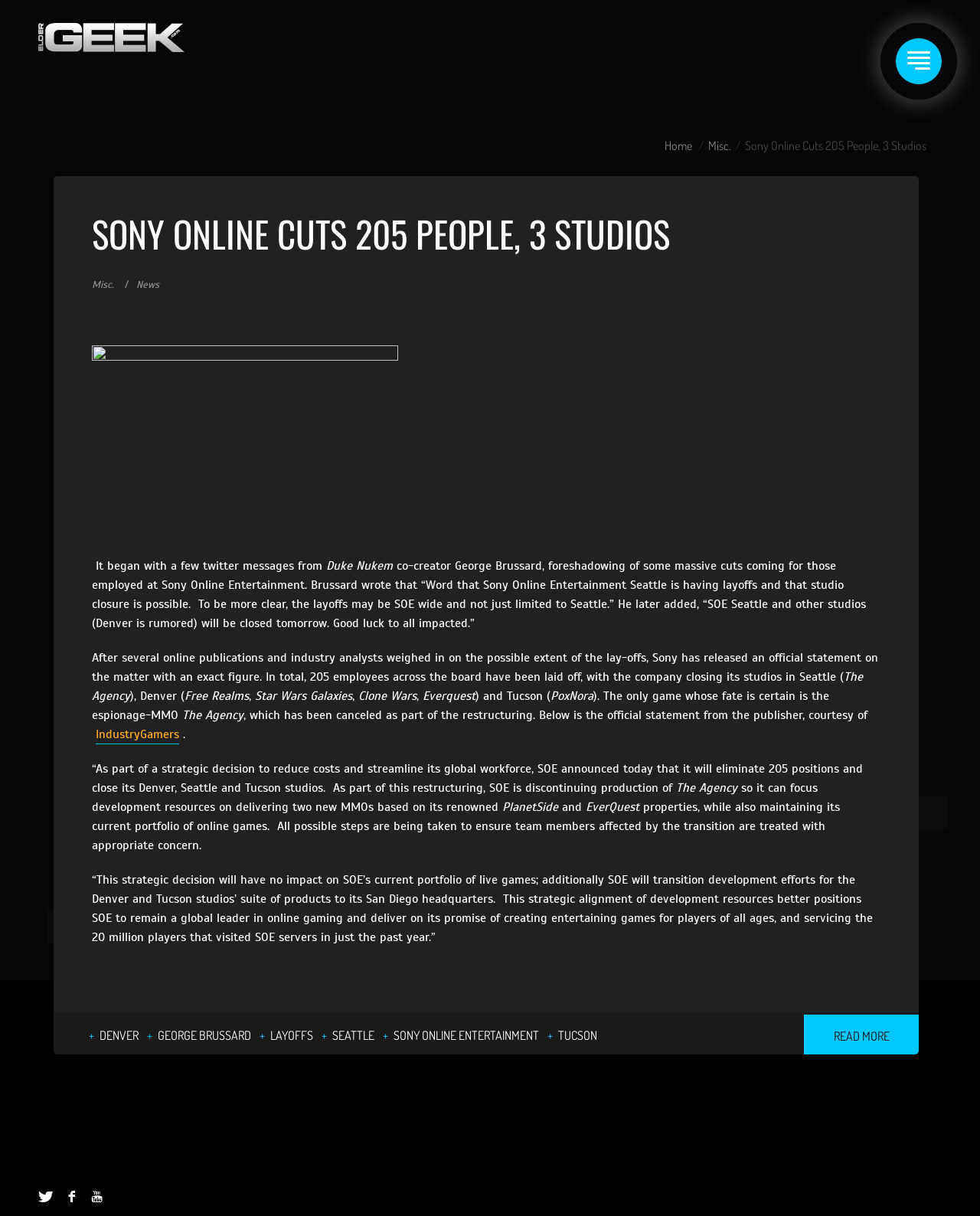Identify the bounding box coordinates of the clickable region required to complete the instruction: "Visit the Elder-Geek.com homepage". The coordinates should be given as four float numbers within the range of 0 and 1, i.e., [left, top, right, bottom].

[0.039, 0.028, 0.188, 0.041]